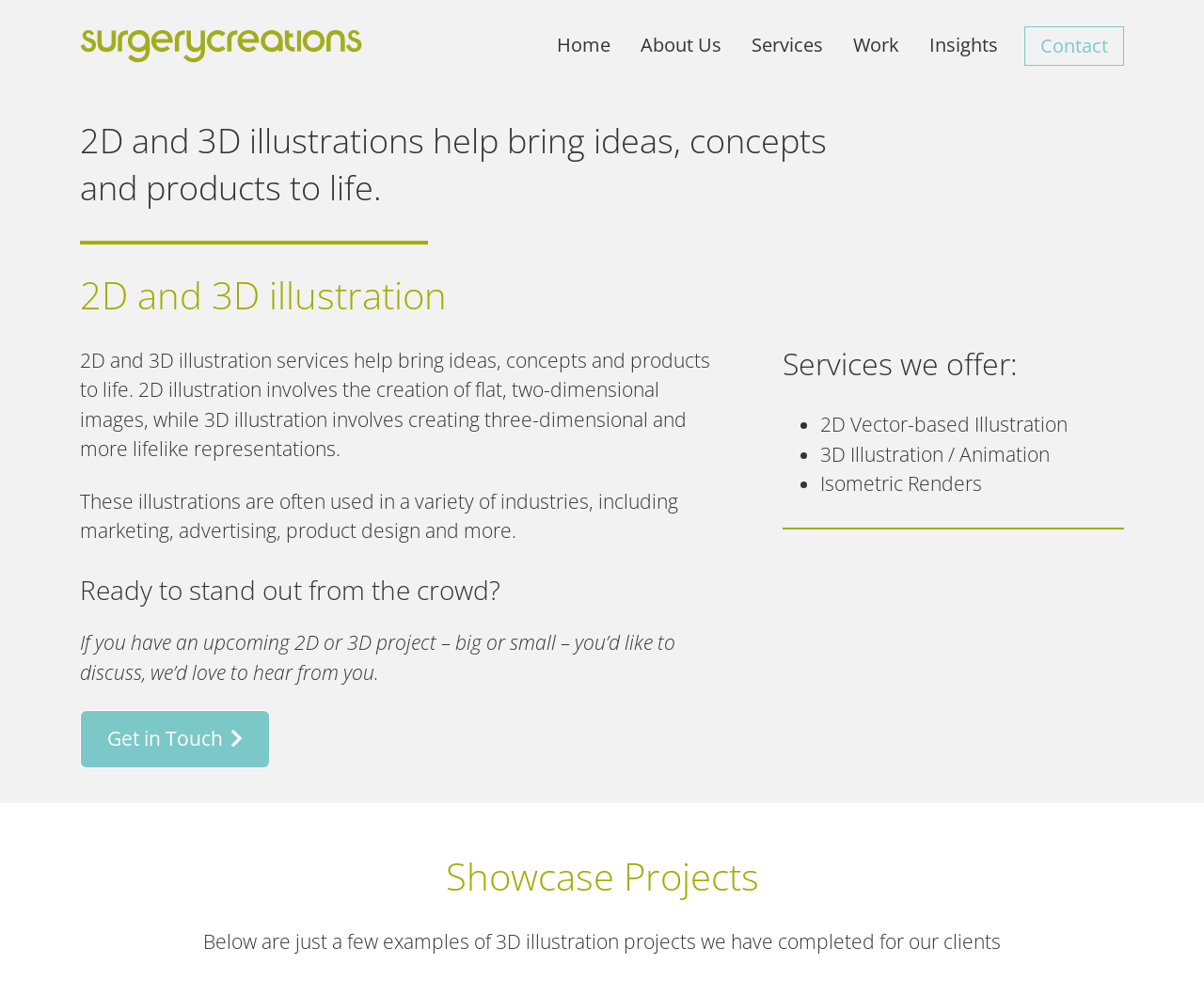Using the information shown in the image, answer the question with as much detail as possible: What is the main service offered by Surgerycreations Ltd?

Based on the webpage, the main service offered by Surgerycreations Ltd is 2D and 3D illustration, which is evident from the heading '2D and 3D illustration' and the description '2D and 3D illustration services help bring ideas, concepts and products to life.'